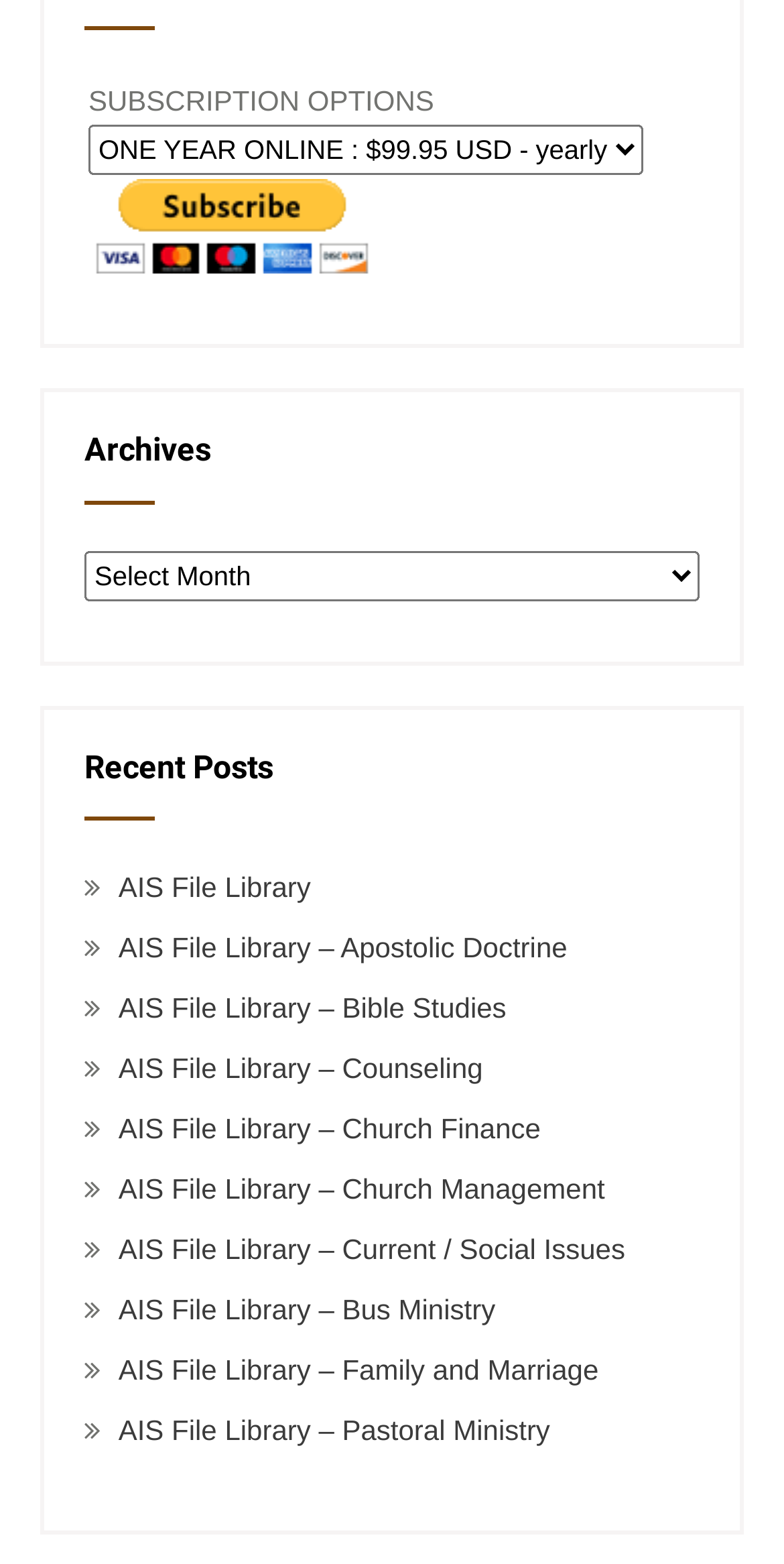Please identify the bounding box coordinates of the element I need to click to follow this instruction: "click 24 7 Online Loans Canada".

None